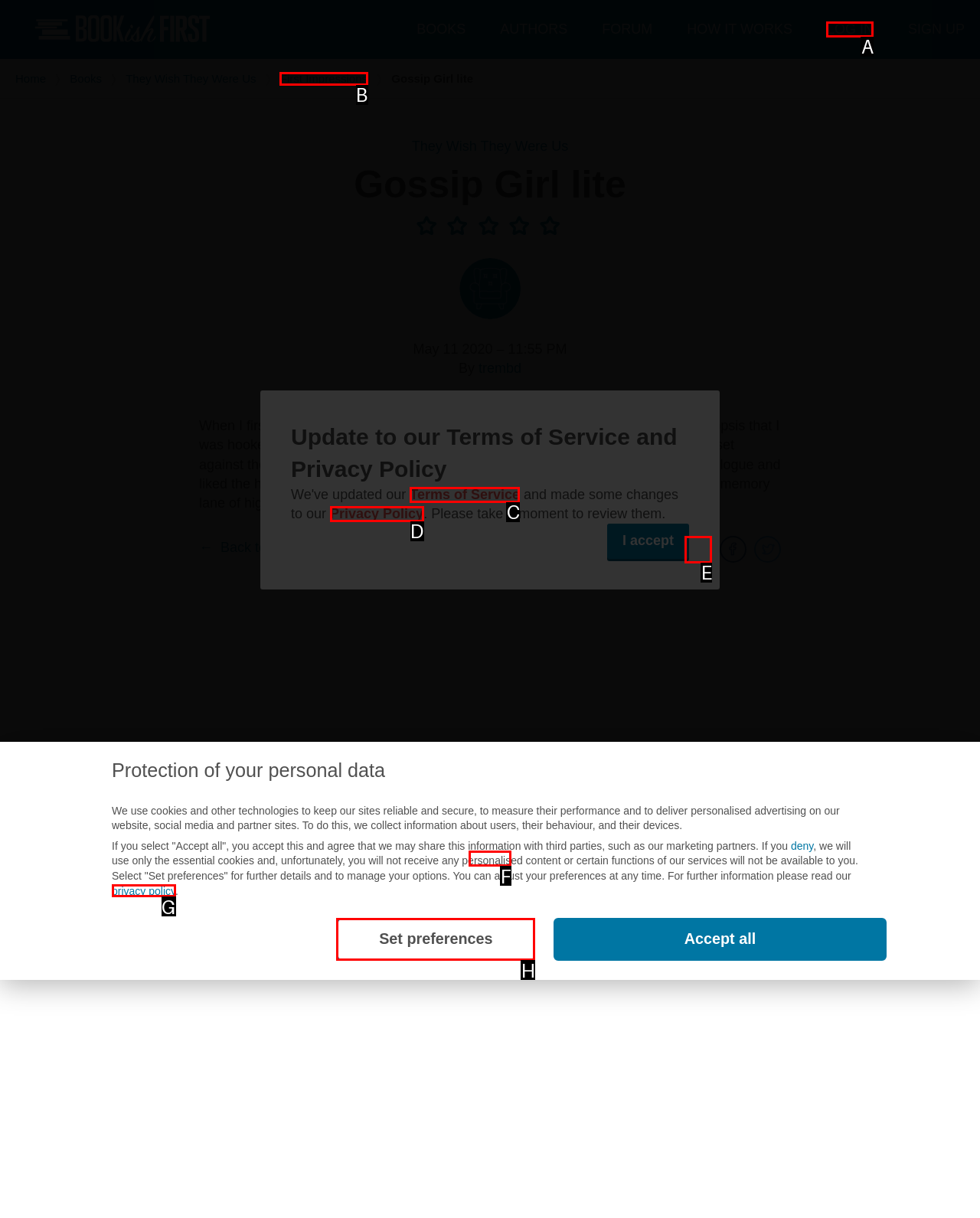Choose the option that best matches the description: Share via email
Indicate the letter of the matching option directly.

E